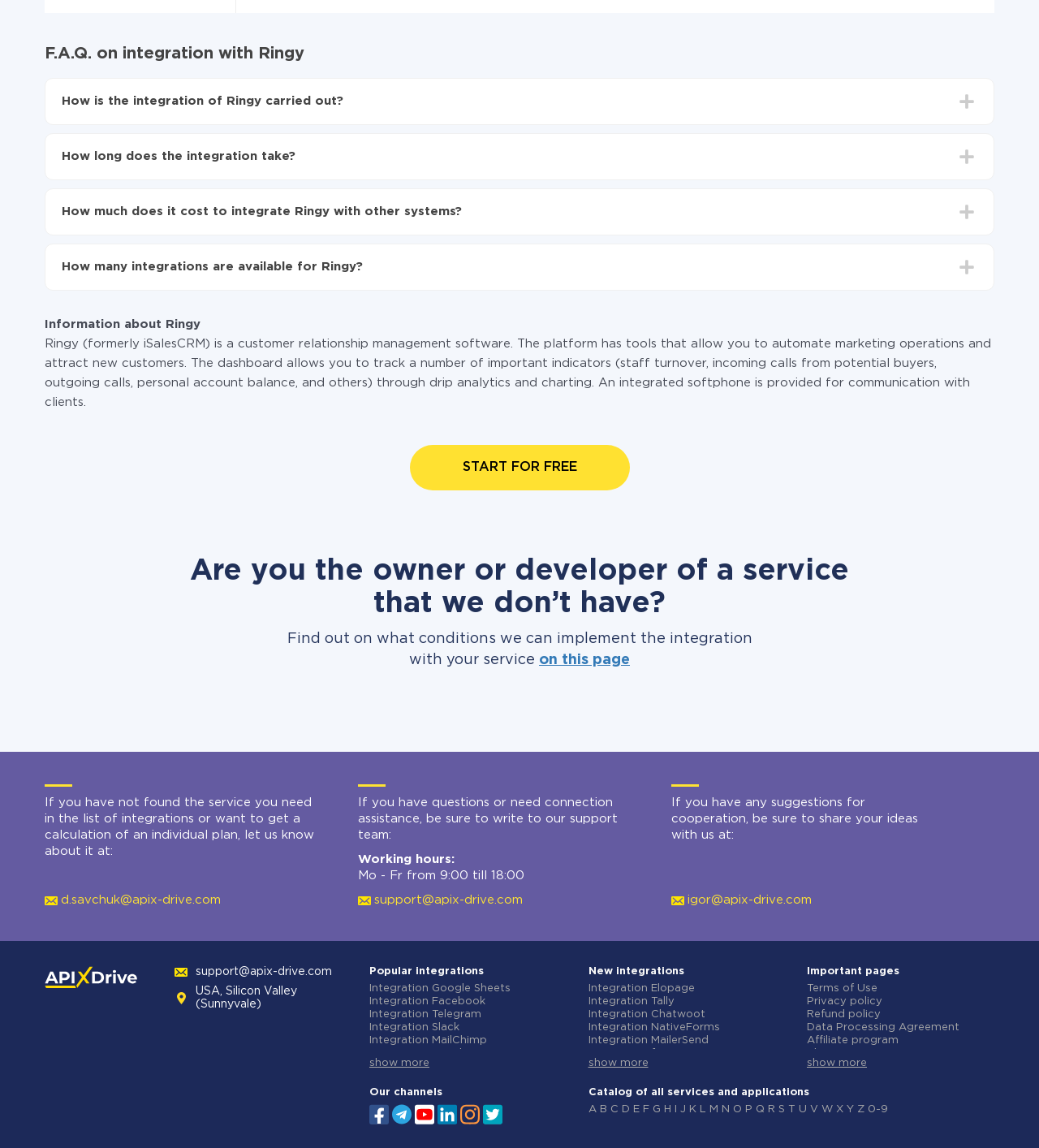Identify the bounding box coordinates of the clickable region required to complete the instruction: "Get plans". The coordinates should be given as four float numbers within the range of 0 and 1, i.e., [left, top, right, bottom].

[0.059, 0.232, 0.09, 0.24]